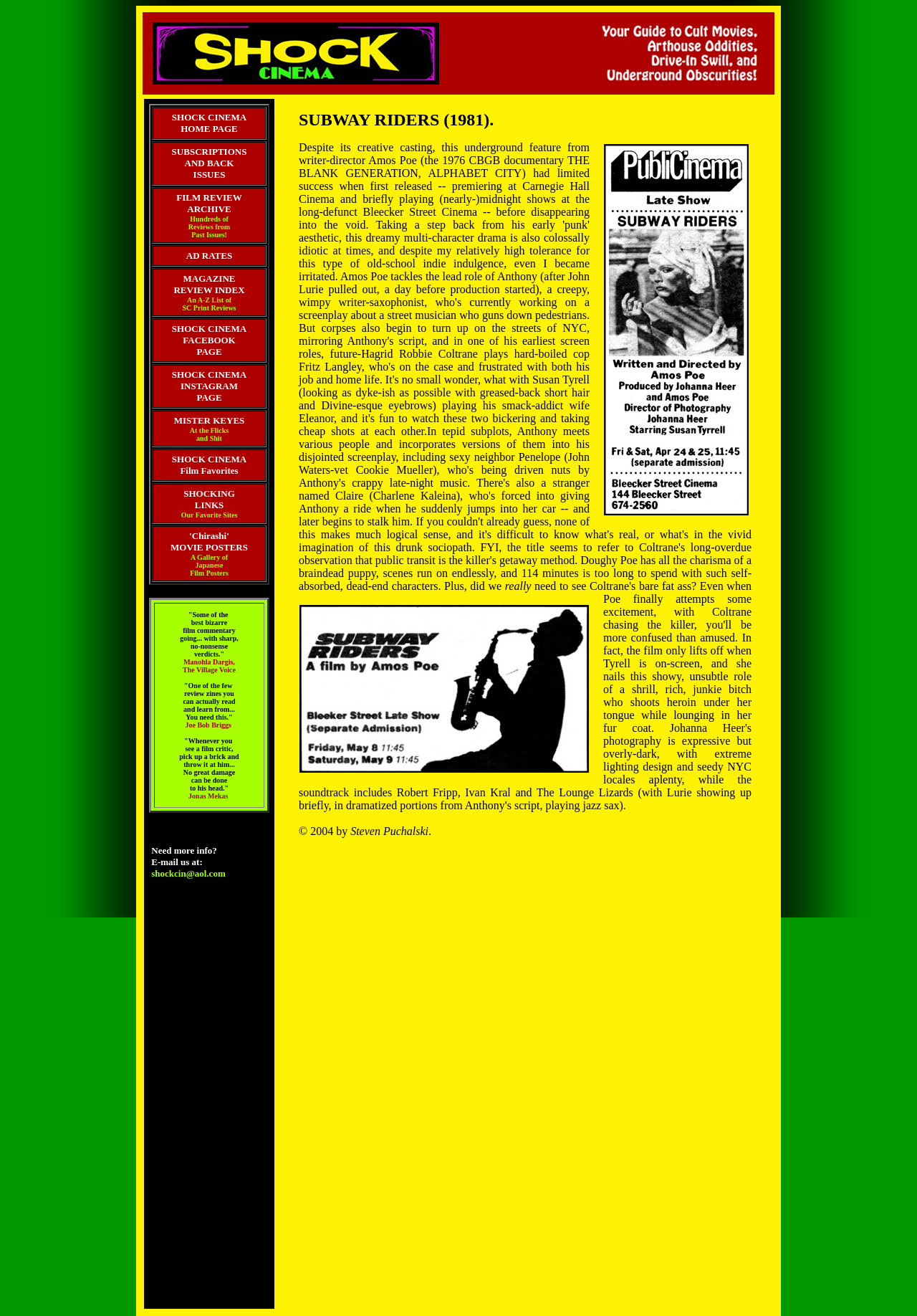What is the name of the magazine?
From the image, respond using a single word or phrase.

SHOCK CINEMA